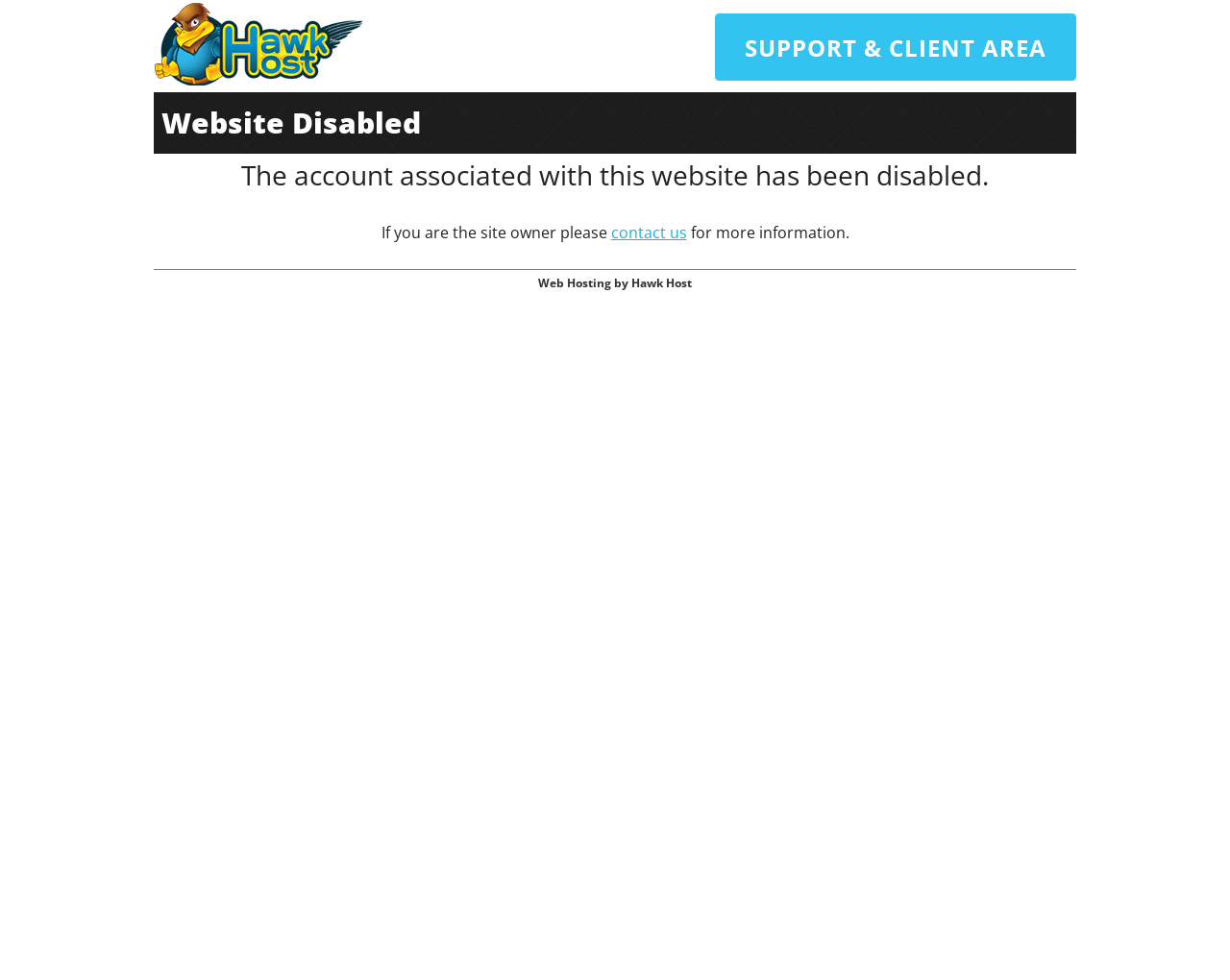Give a full account of the webpage's elements and their arrangement.

The webpage appears to be a notification page, indicating that a website has been disabled. At the top left corner, there is a Hawk Host logo, which is an image linked to the Hawk Host website. 

To the right of the logo, there is a link to the SUPPORT & CLIENT AREA. Below the logo, there is a prominent heading "Website Disabled" in a relatively large font size. 

Underneath the heading, there is a paragraph of text explaining the reason for the website's disablement, stating that the associated account has been disabled. The text continues, addressing the site owner, suggesting they contact the support team for more information. The phrase "contact us" is a clickable link. 

At the bottom of the page, there is a link to "Web Hosting by Hawk Host", which appears to be a promotional or informational link. Overall, the page has a simple layout with a clear message and a few links for further action or information.